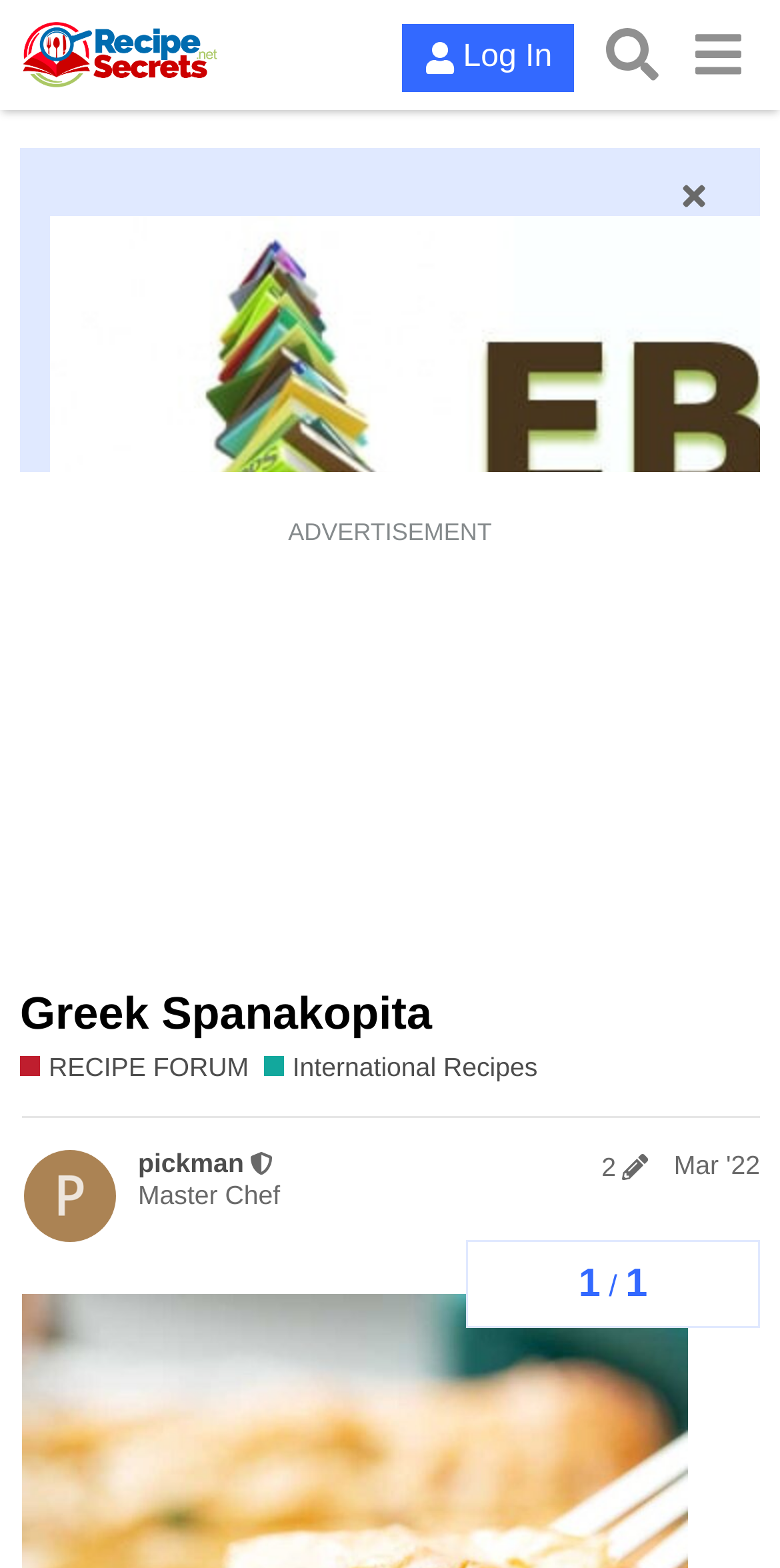What is the purpose of the website?
Please provide a single word or phrase as your answer based on the image.

Share recipes and cooking tips